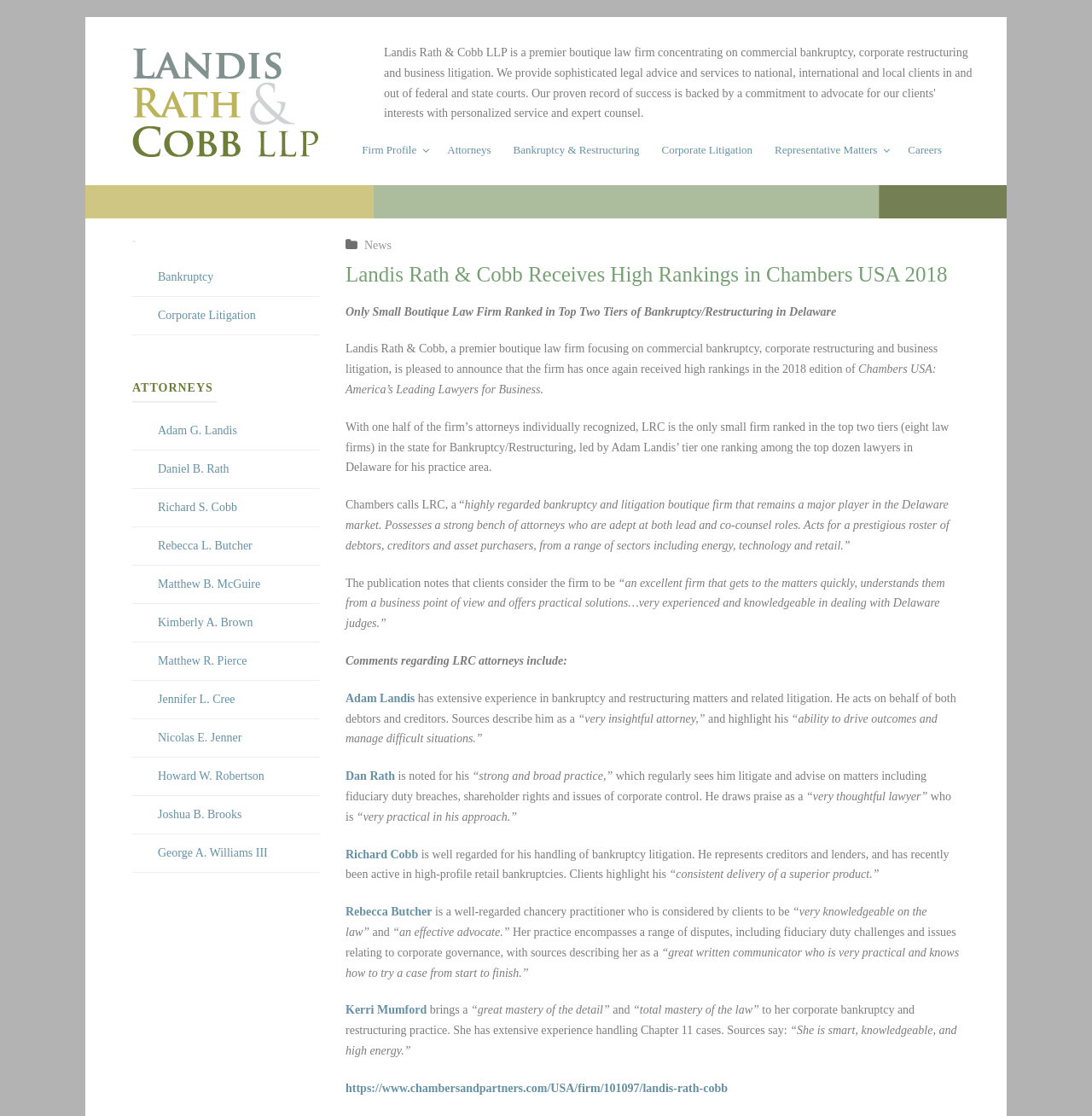What is the ranking achieved by the firm?
From the image, respond using a single word or phrase.

Top two tiers